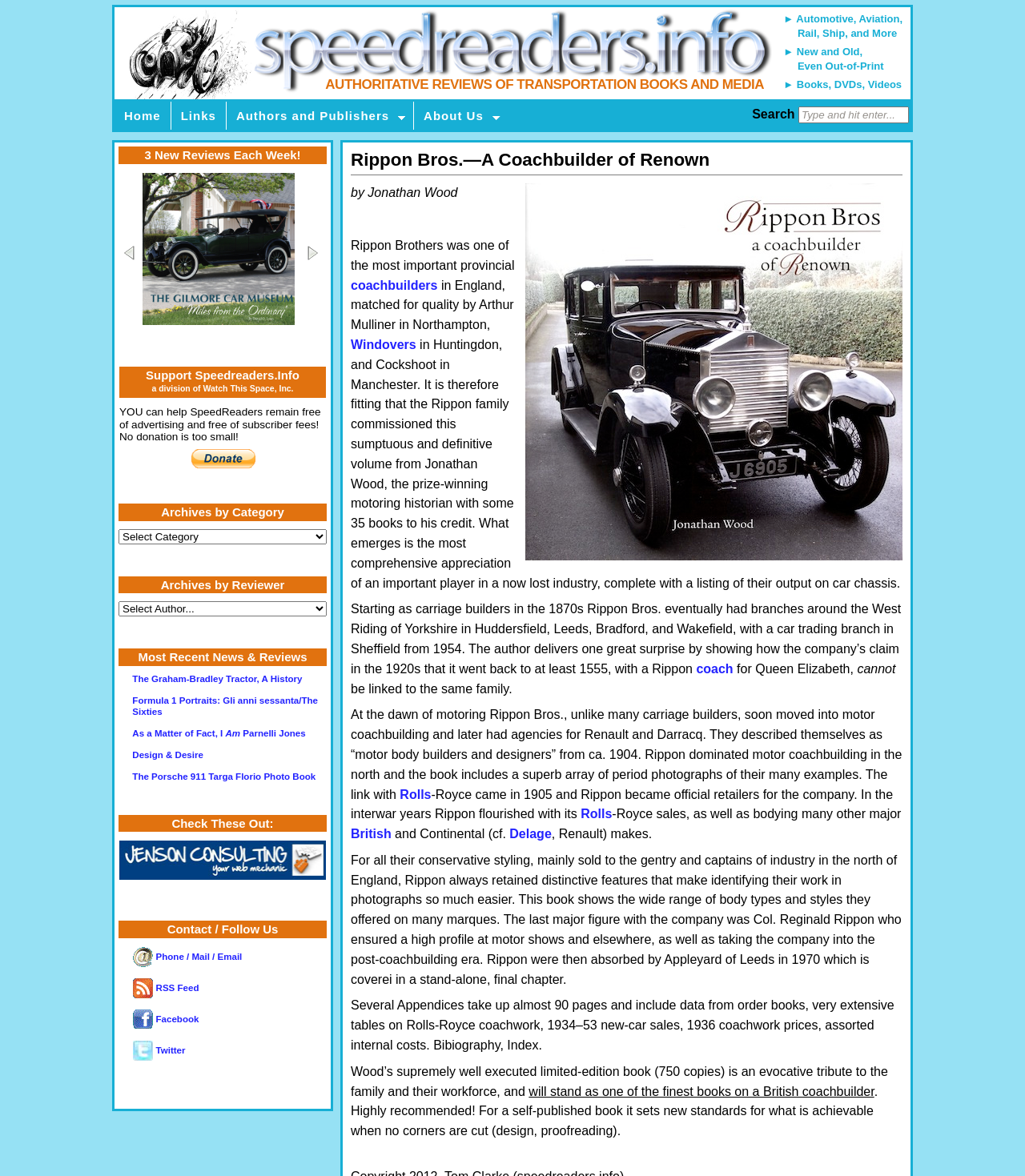What is the headline of the webpage?

Rippon Bros.—A Coachbuilder of Renown